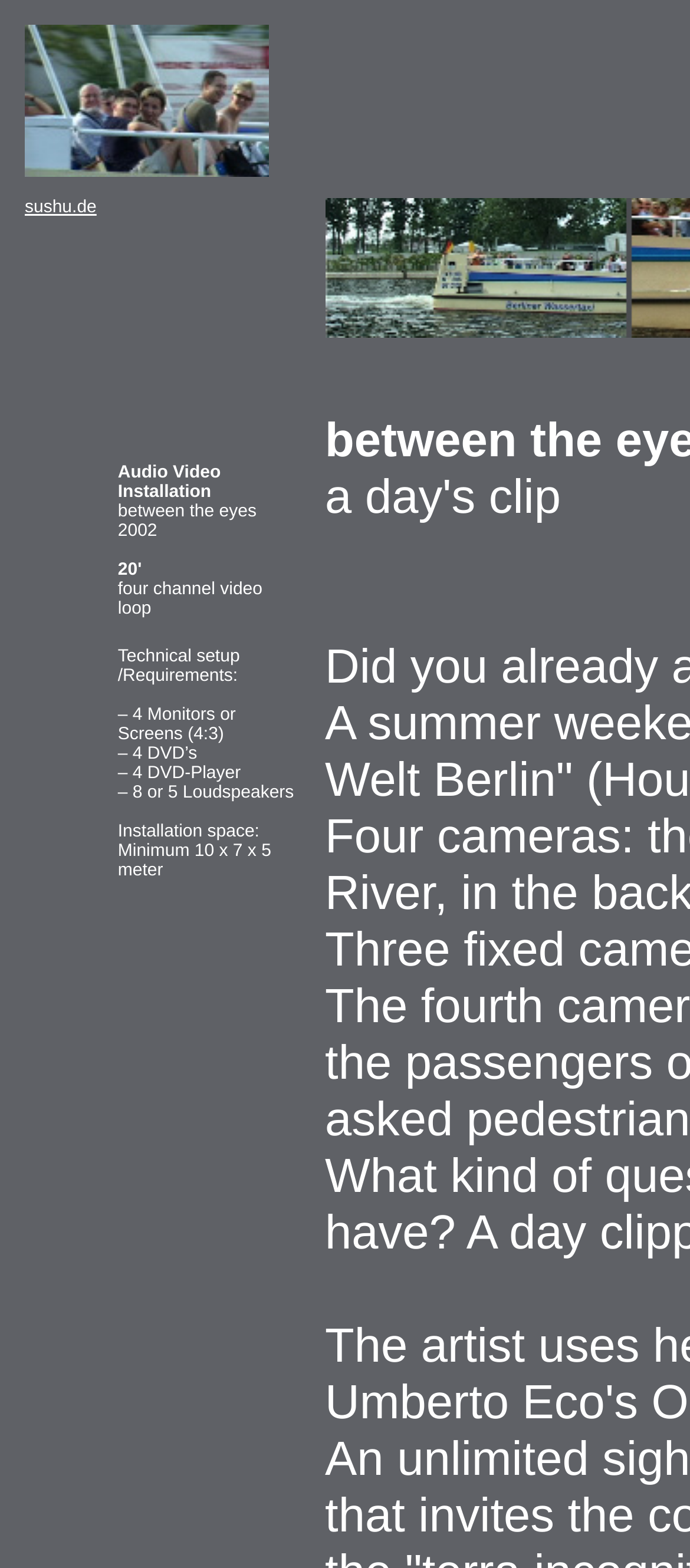What type of video is the installation?
Refer to the image and answer the question using a single word or phrase.

four channel video